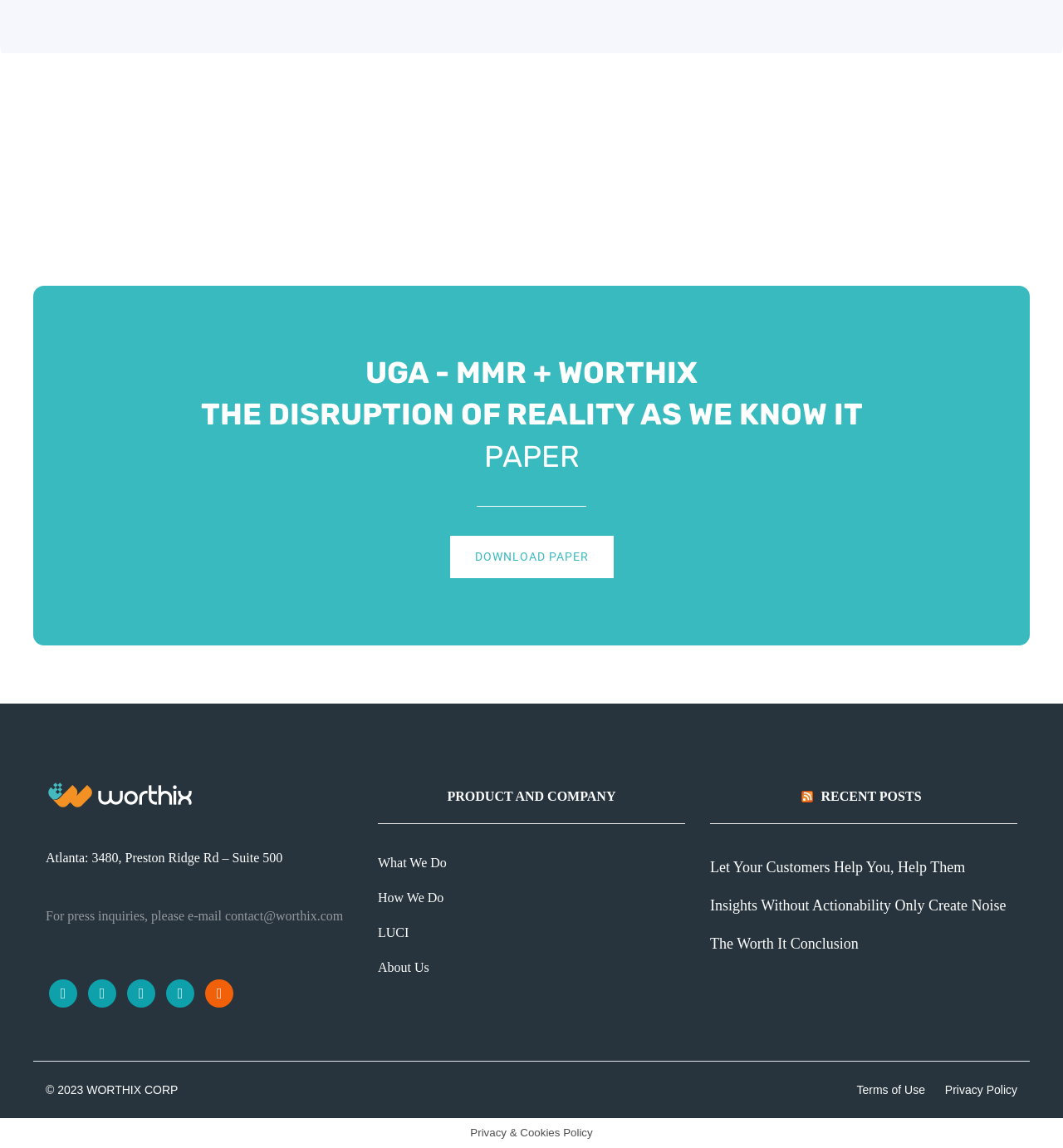Locate the bounding box coordinates of the clickable element to fulfill the following instruction: "read about what we do". Provide the coordinates as four float numbers between 0 and 1 in the format [left, top, right, bottom].

[0.355, 0.745, 0.42, 0.758]